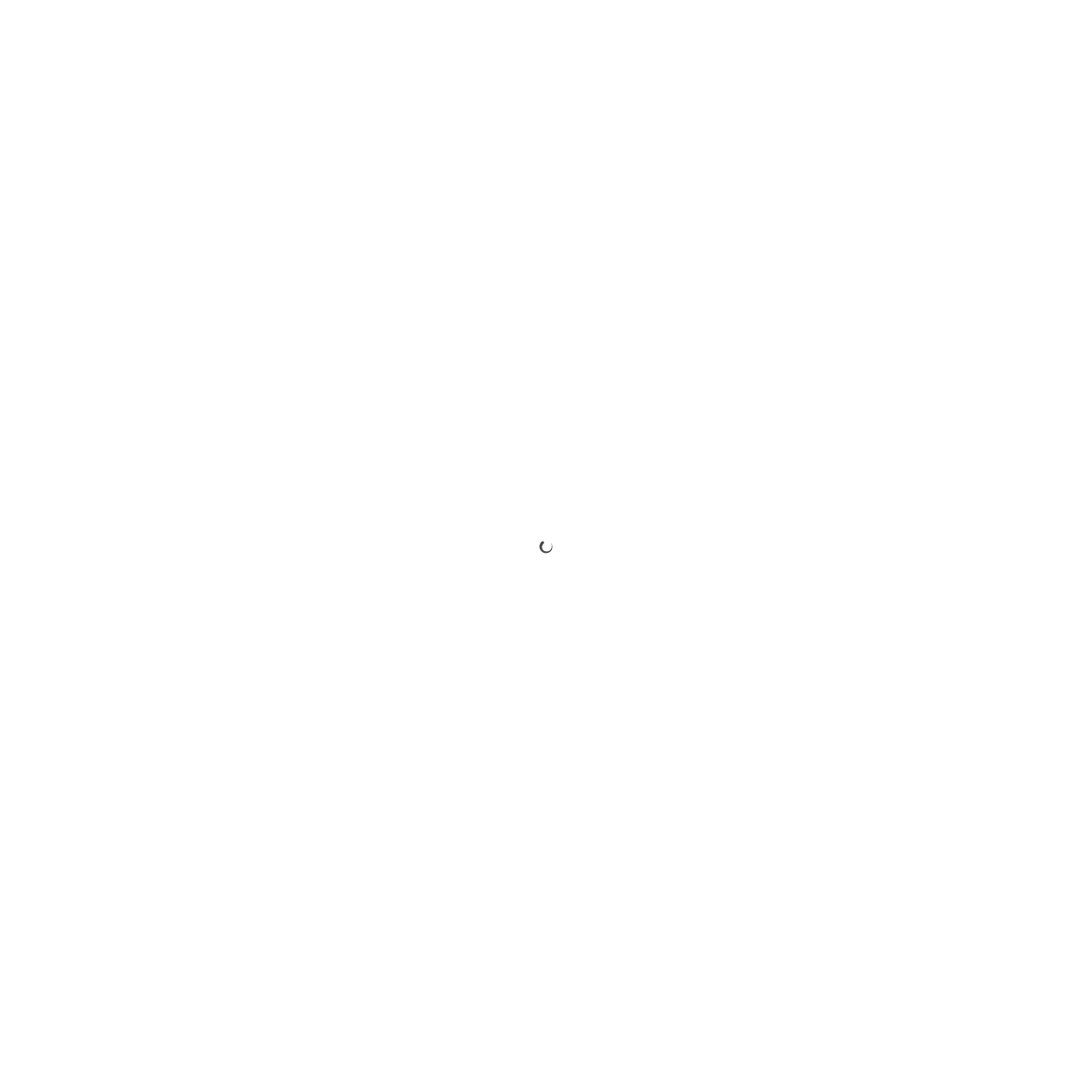Pinpoint the bounding box coordinates of the clickable element to carry out the following instruction: "Click the Airport Transfers link."

[0.684, 0.222, 0.748, 0.231]